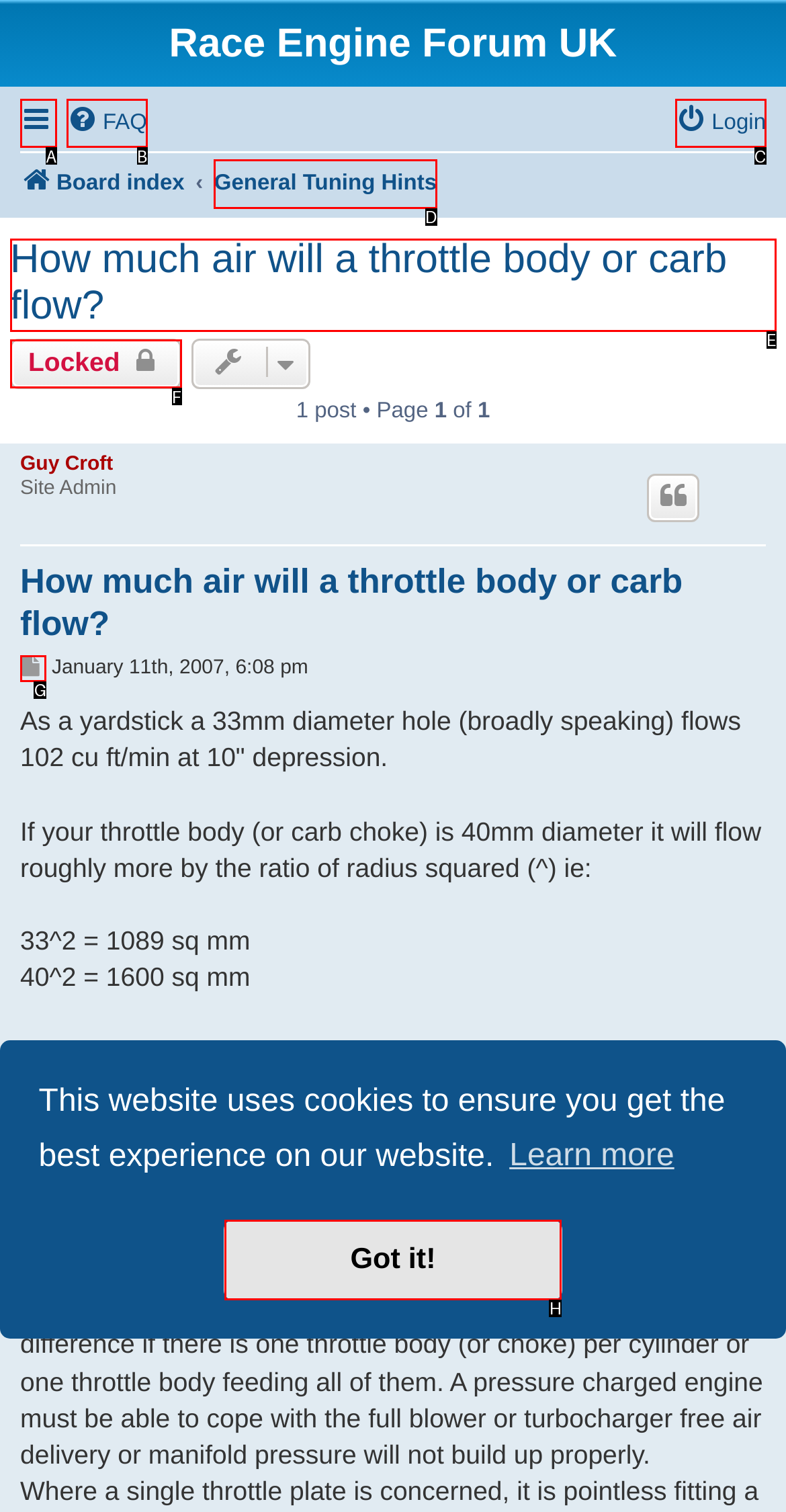Determine the HTML element that aligns with the description: Pennsylvaanisch Deitsch
Answer by stating the letter of the appropriate option from the available choices.

None